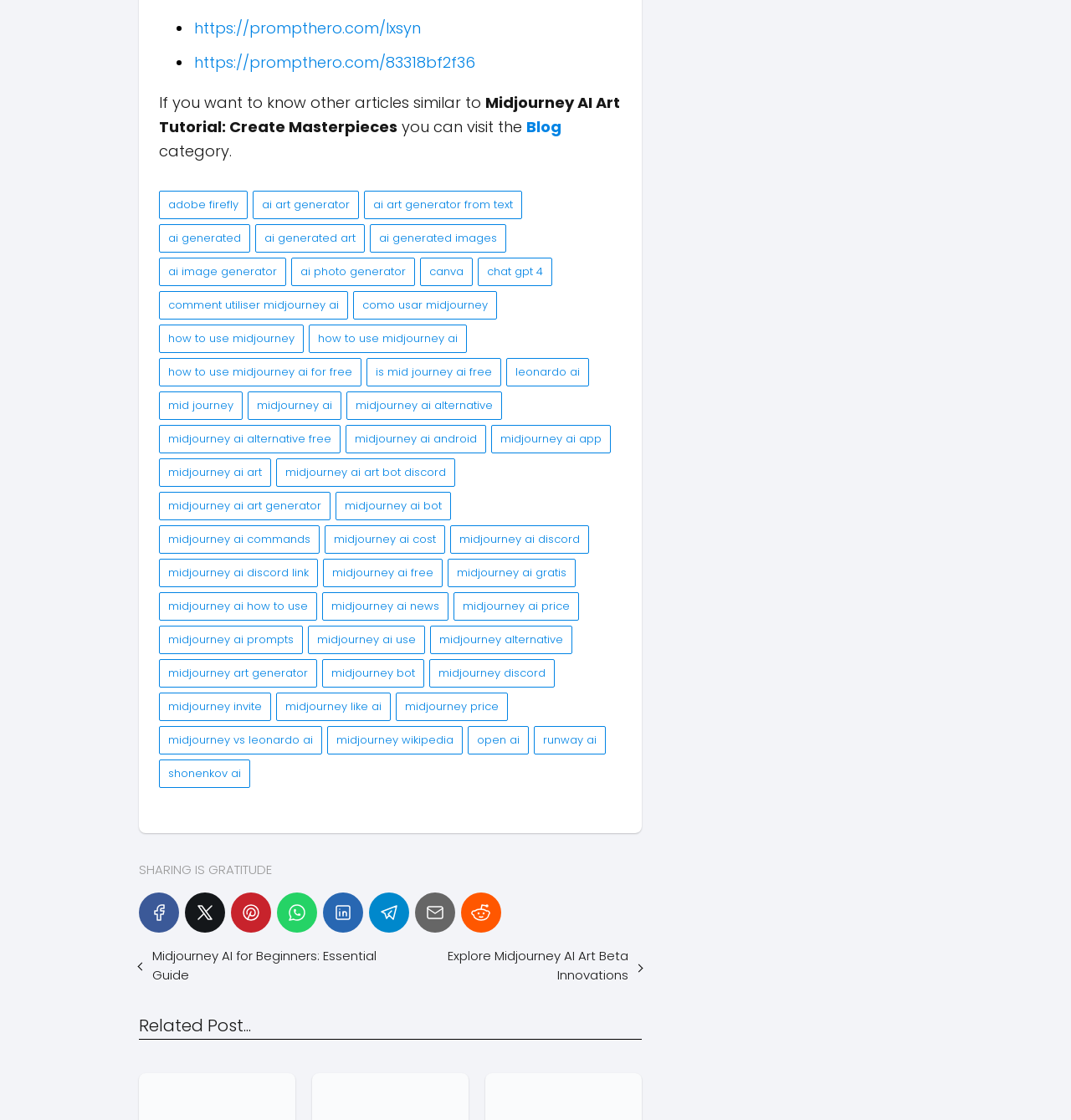Could you indicate the bounding box coordinates of the region to click in order to complete this instruction: "Read 'Related Post...'".

[0.13, 0.905, 0.234, 0.926]